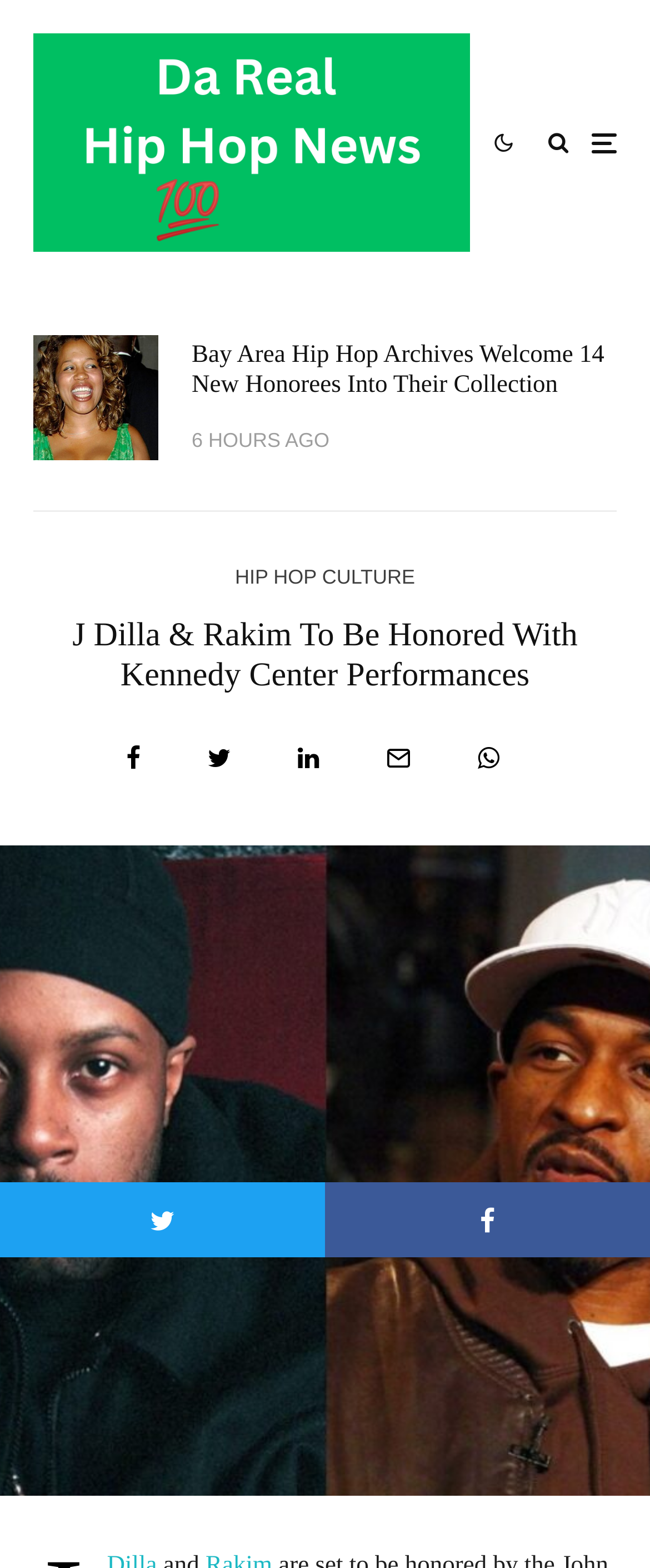Locate the bounding box coordinates of the region to be clicked to comply with the following instruction: "Check the time of the news posting". The coordinates must be four float numbers between 0 and 1, in the form [left, top, right, bottom].

[0.295, 0.273, 0.507, 0.288]